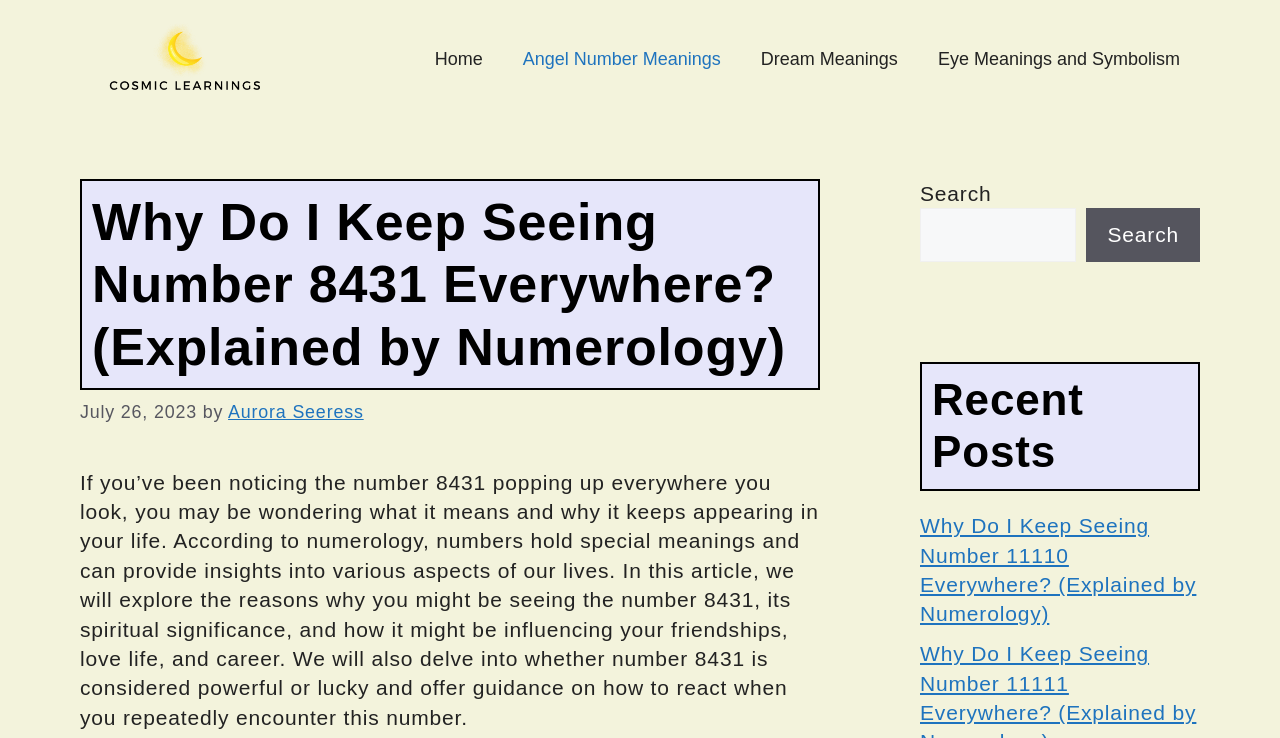What is the name of the website?
Using the image, provide a detailed and thorough answer to the question.

I determined the answer by looking at the banner element at the top of the webpage, which contains a link with the text 'CosmicLearnings.com'.